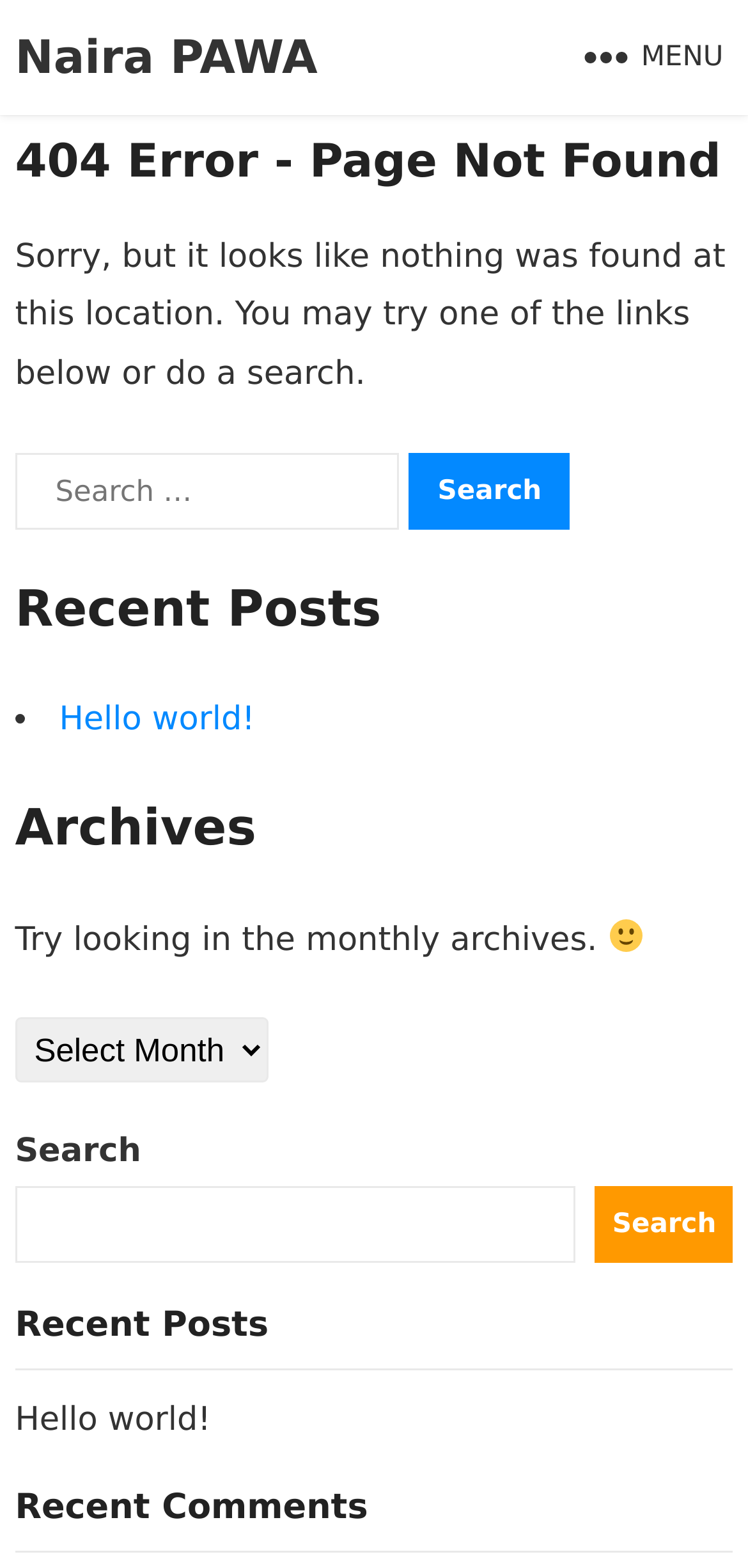Find the bounding box coordinates of the element to click in order to complete this instruction: "Search for something". The bounding box coordinates must be four float numbers between 0 and 1, denoted as [left, top, right, bottom].

[0.02, 0.288, 0.533, 0.337]